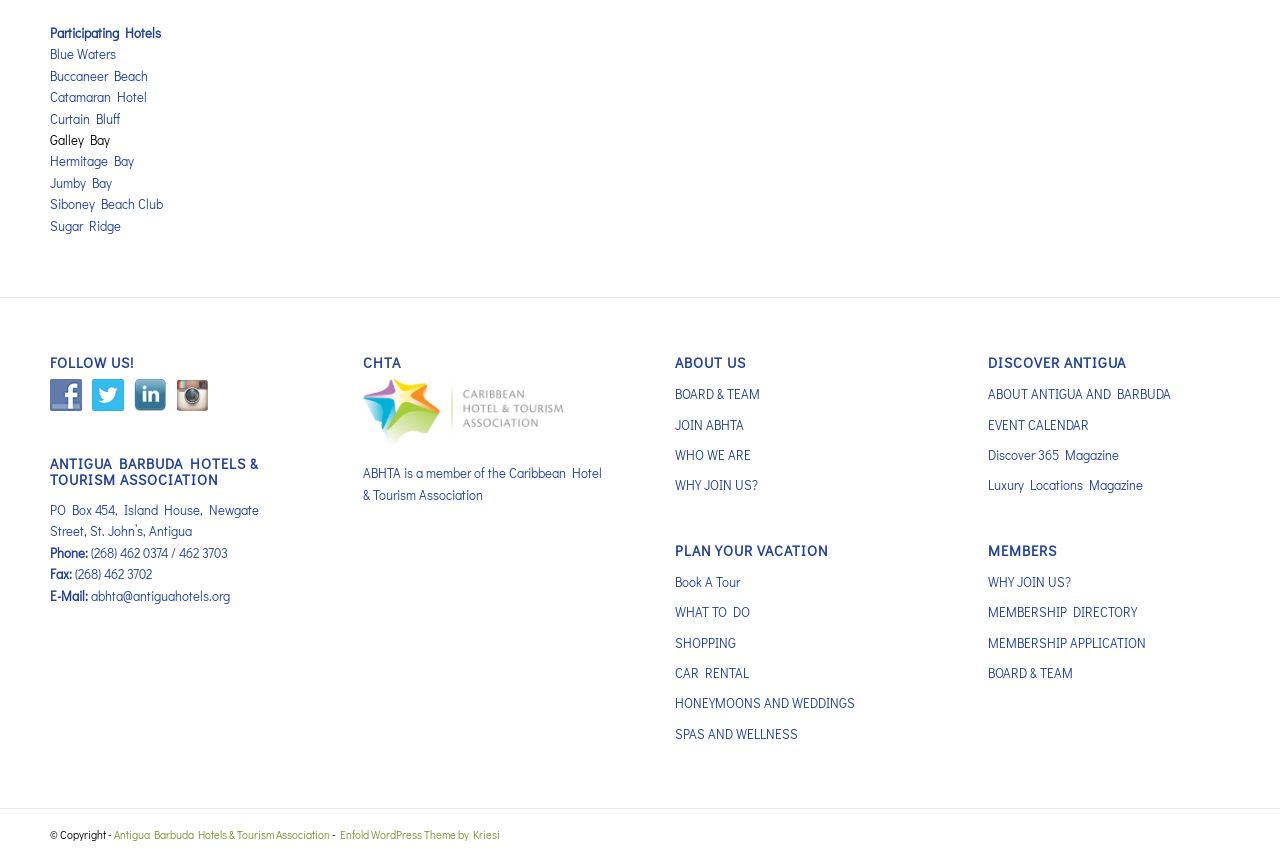What is the contact information of the association?
Based on the image, give a one-word or short phrase answer.

Phone, Fax, E-Mail